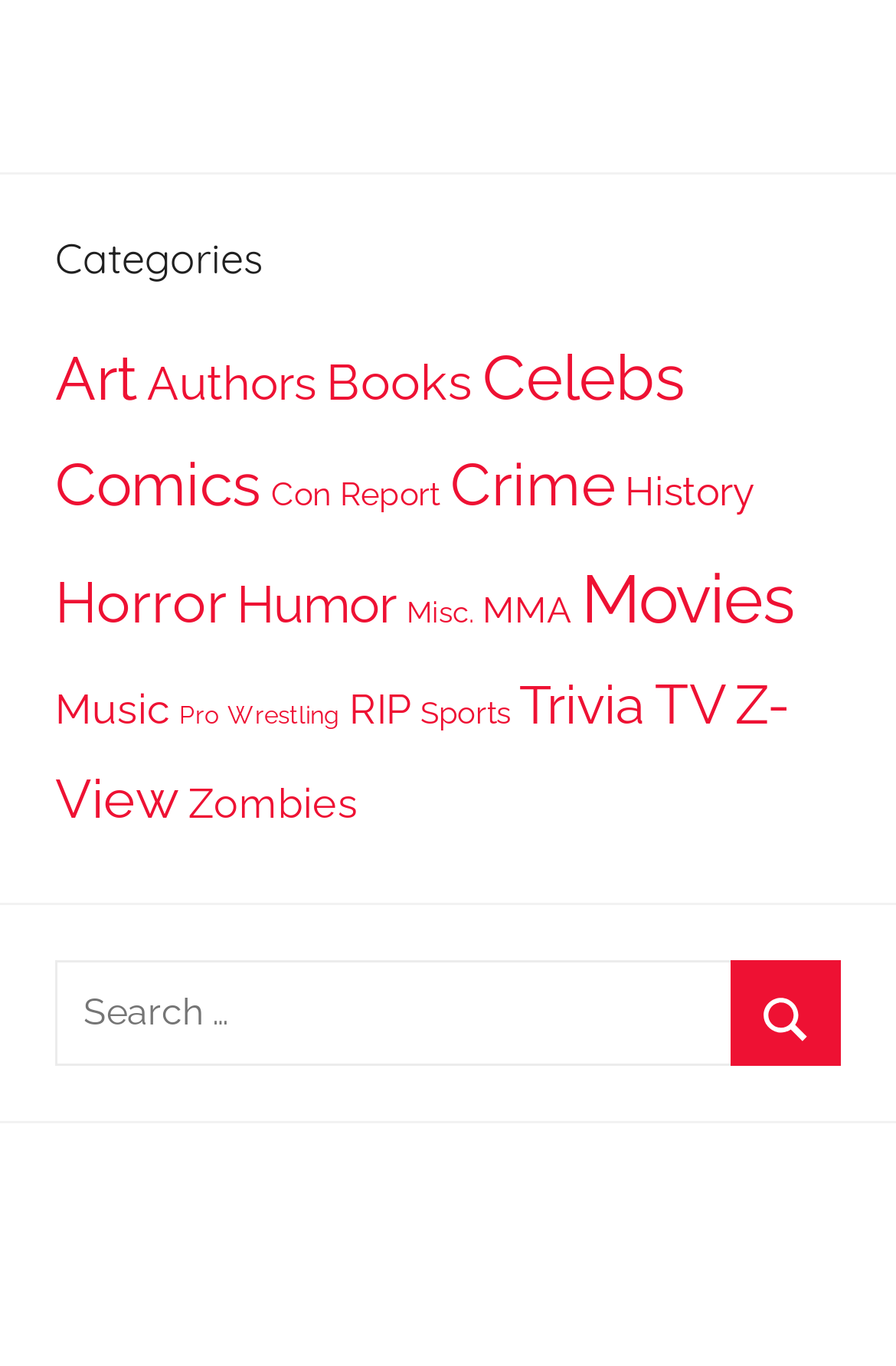Please identify the bounding box coordinates of the clickable element to fulfill the following instruction: "Click on Celebs link". The coordinates should be four float numbers between 0 and 1, i.e., [left, top, right, bottom].

[0.538, 0.249, 0.764, 0.303]